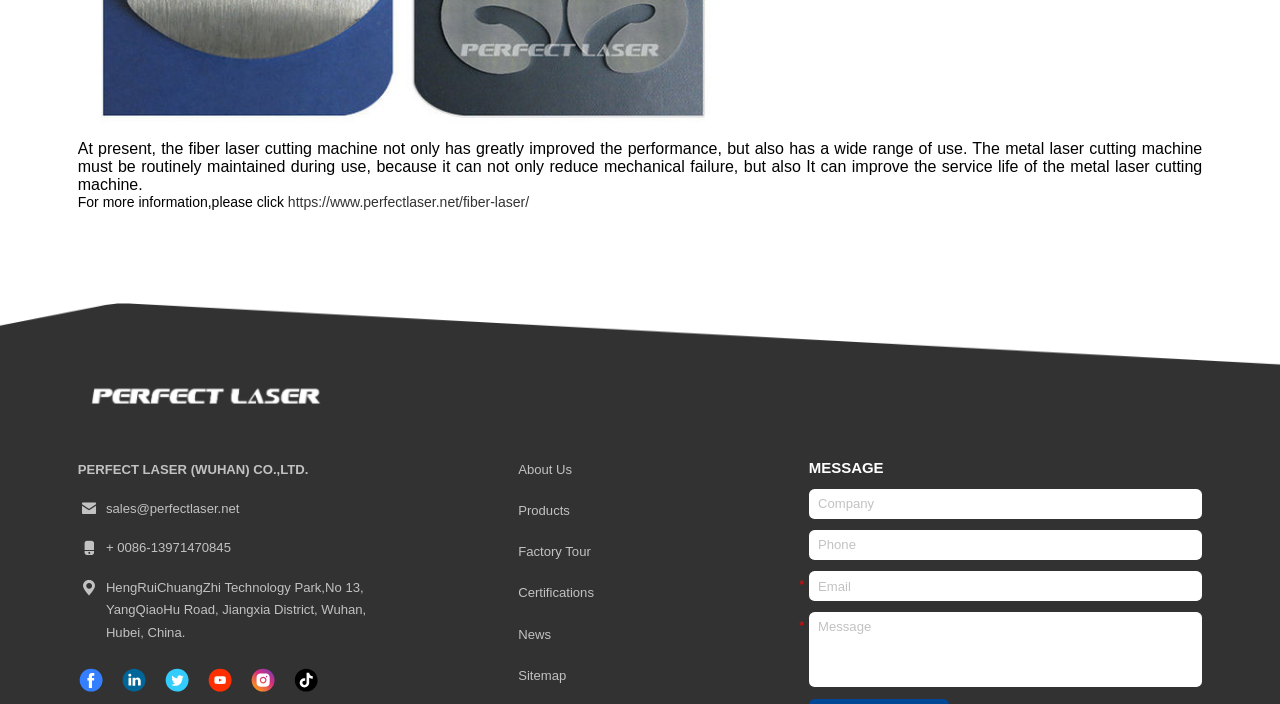Please specify the coordinates of the bounding box for the element that should be clicked to carry out this instruction: "Click the About Us link". The coordinates must be four float numbers between 0 and 1, formatted as [left, top, right, bottom].

[0.405, 0.652, 0.469, 0.684]